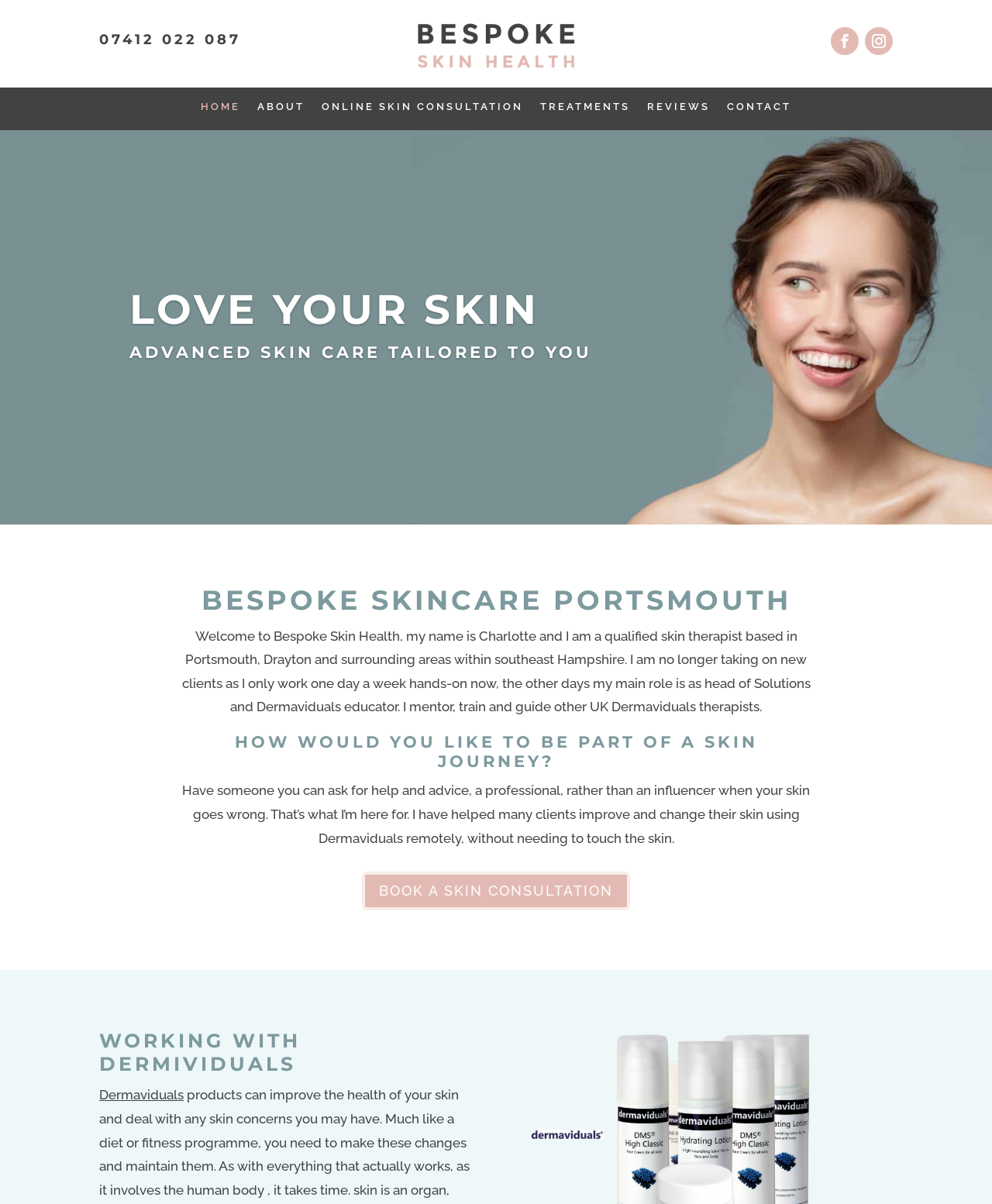Explain in detail what you observe on this webpage.

This webpage is about Bespoke Skin Health, a skin therapy service based in Portsmouth. At the top, there is a phone number "07412 022 087" displayed prominently. Next to it, there is an image. Below these elements, there are social media links represented by icons. 

The main navigation menu is located below, consisting of six links: "HOME", "ABOUT", "ONLINE SKIN CONSULTATION", "TREATMENTS", "REVIEWS", and "CONTACT". These links are aligned horizontally and take up a significant portion of the top section of the page.

Below the navigation menu, there is a table layout that spans most of the page's width. Within this layout, there are two headings: "LOVE YOUR SKIN" and "ADVANCED SKIN CARE TAILORED TO YOU". These headings are positioned side by side, with the first one on the left and the second one on the right.

Further down, there is a heading "BESPOKE SKINCARE PORTSMOUTH" followed by a paragraph of text that introduces Charlotte, a qualified skin therapist. The text explains that she is no longer taking on new clients and provides information about her role as the head of Solutions and educator for Dermaviduals.

Below this text, there is a link to "Dermaviduals" and another paragraph of text that describes Charlotte's role as a mentor, trainer, and guide for other UK Dermaviduals therapists.

Next, there is a heading "HOW WOULD YOU LIKE TO BE PART OF A SKIN JOURNEY?" followed by a paragraph of text that explains the benefits of working with a professional skin therapist like Charlotte.

Finally, there is a call-to-action link "BOOK A SKIN CONSULTATION" and a heading "WORKING WITH DERMIVIDUALS" at the bottom of the page, along with another link to "Dermaviduals".